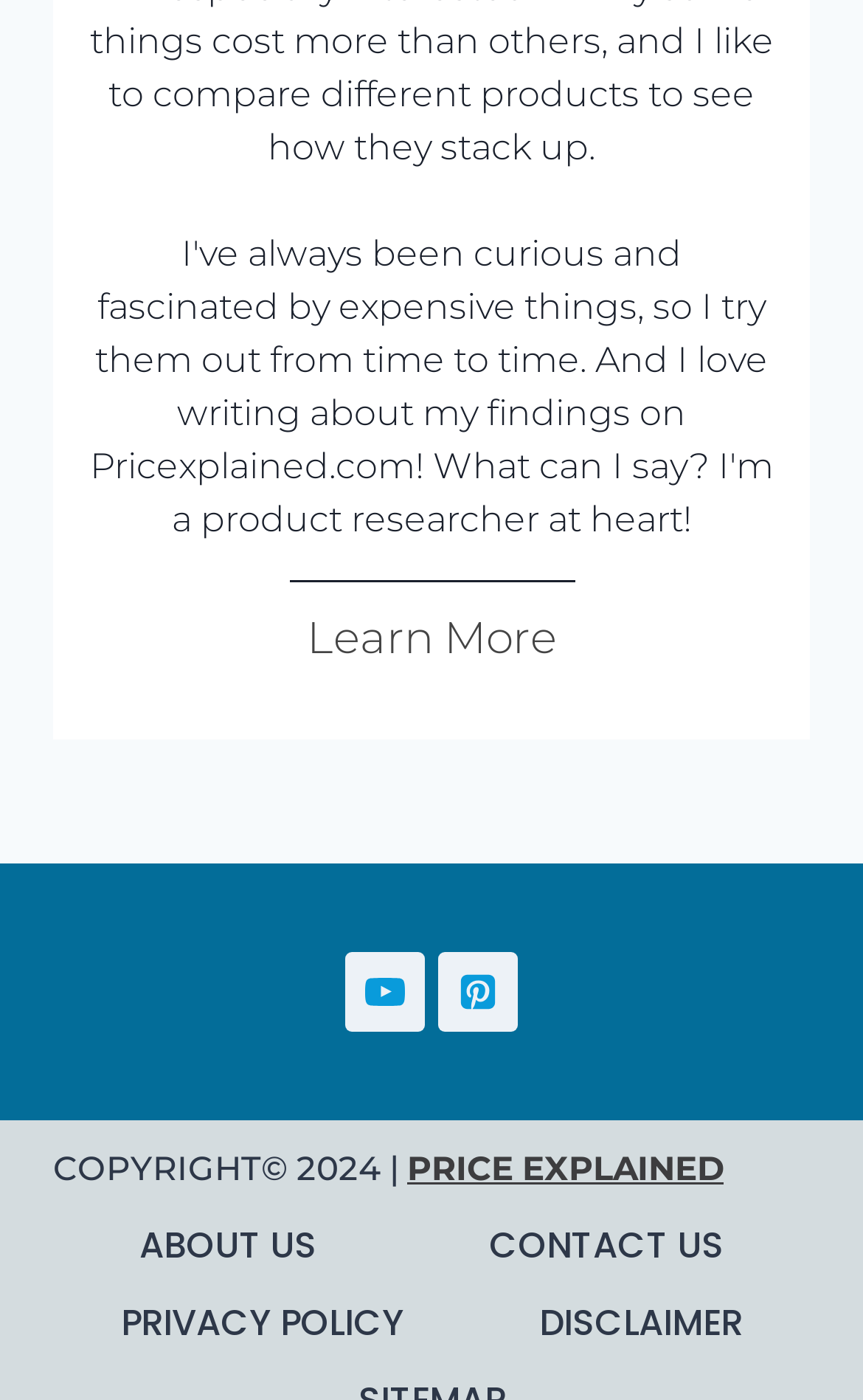Give the bounding box coordinates for the element described as: "alt="Conoscienti & Ledbetter"".

None